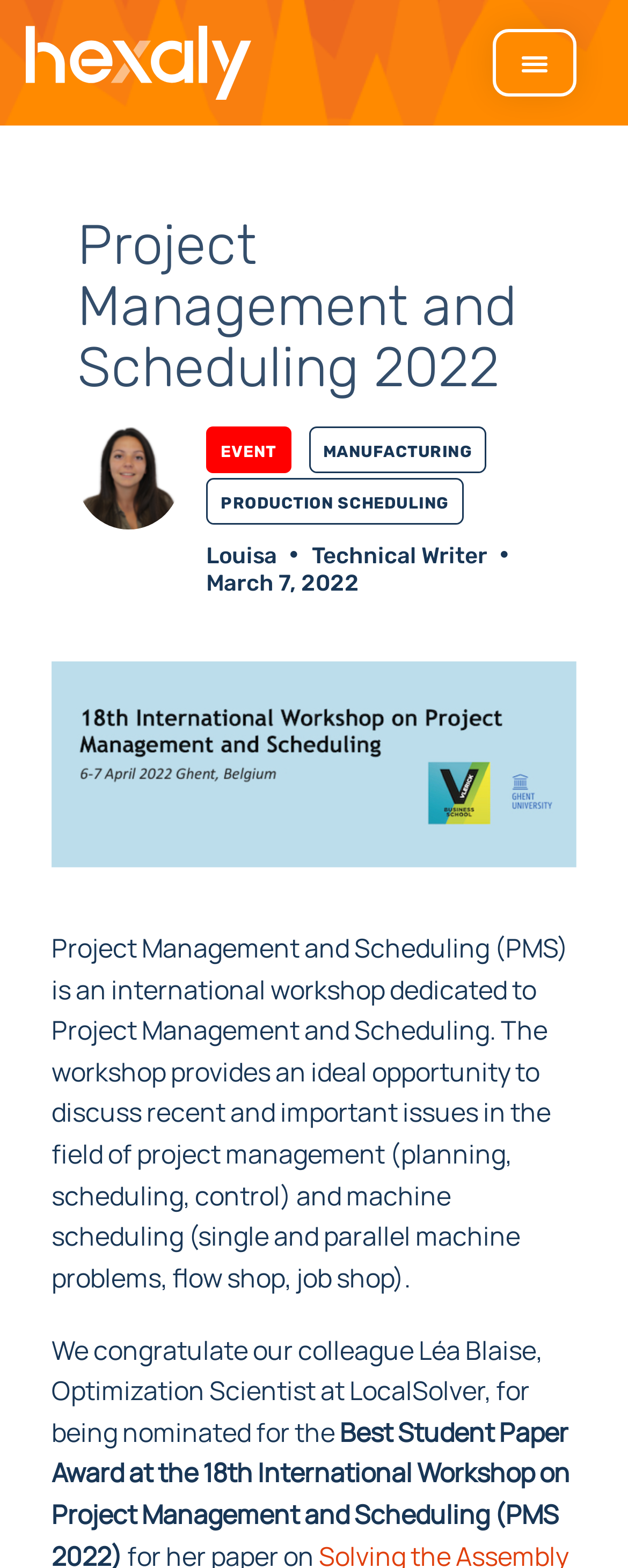Based on the image, please elaborate on the answer to the following question:
What is the date of the event?

I found the answer in the time element on the webpage, which displays the date 'March 7, 2022'.